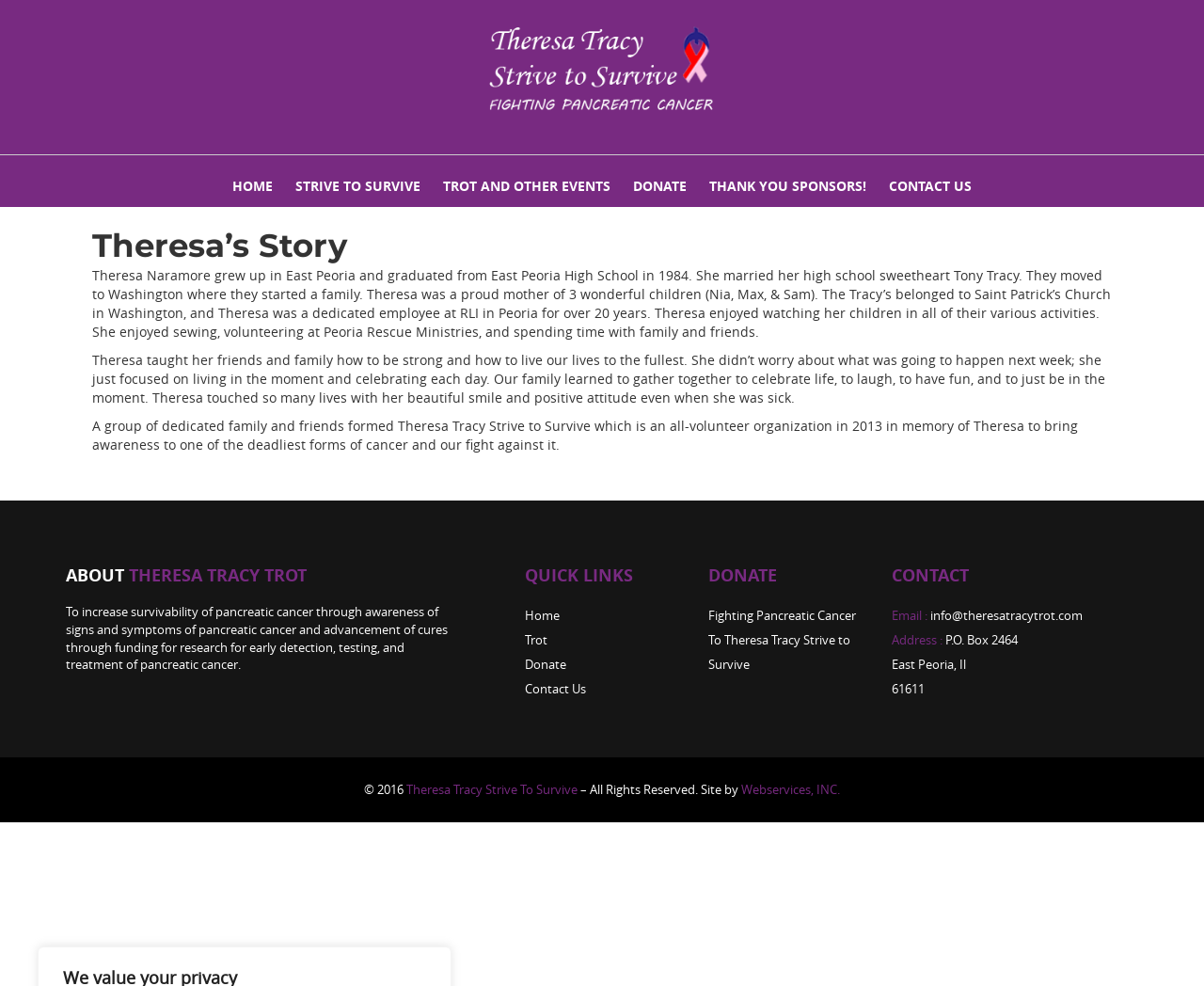Refer to the image and answer the question with as much detail as possible: What is the name of the organization formed in memory of Theresa?

The text mentions that a group of dedicated family and friends formed Theresa Tracy Strive to Survive, an all-volunteer organization, in memory of Theresa, so the name of the organization is Theresa Tracy Strive to Survive.